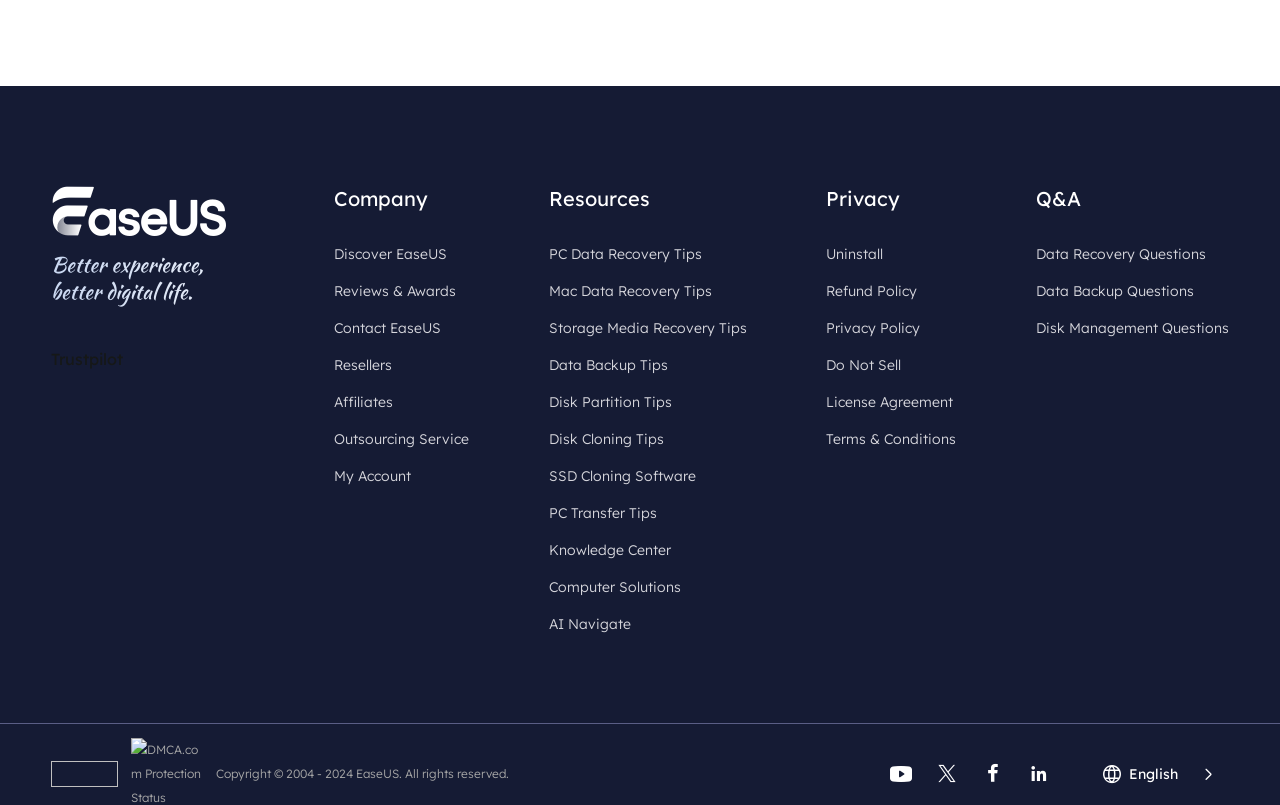What is the company name mentioned on the webpage?
Please provide a single word or phrase as your answer based on the image.

EaseUS